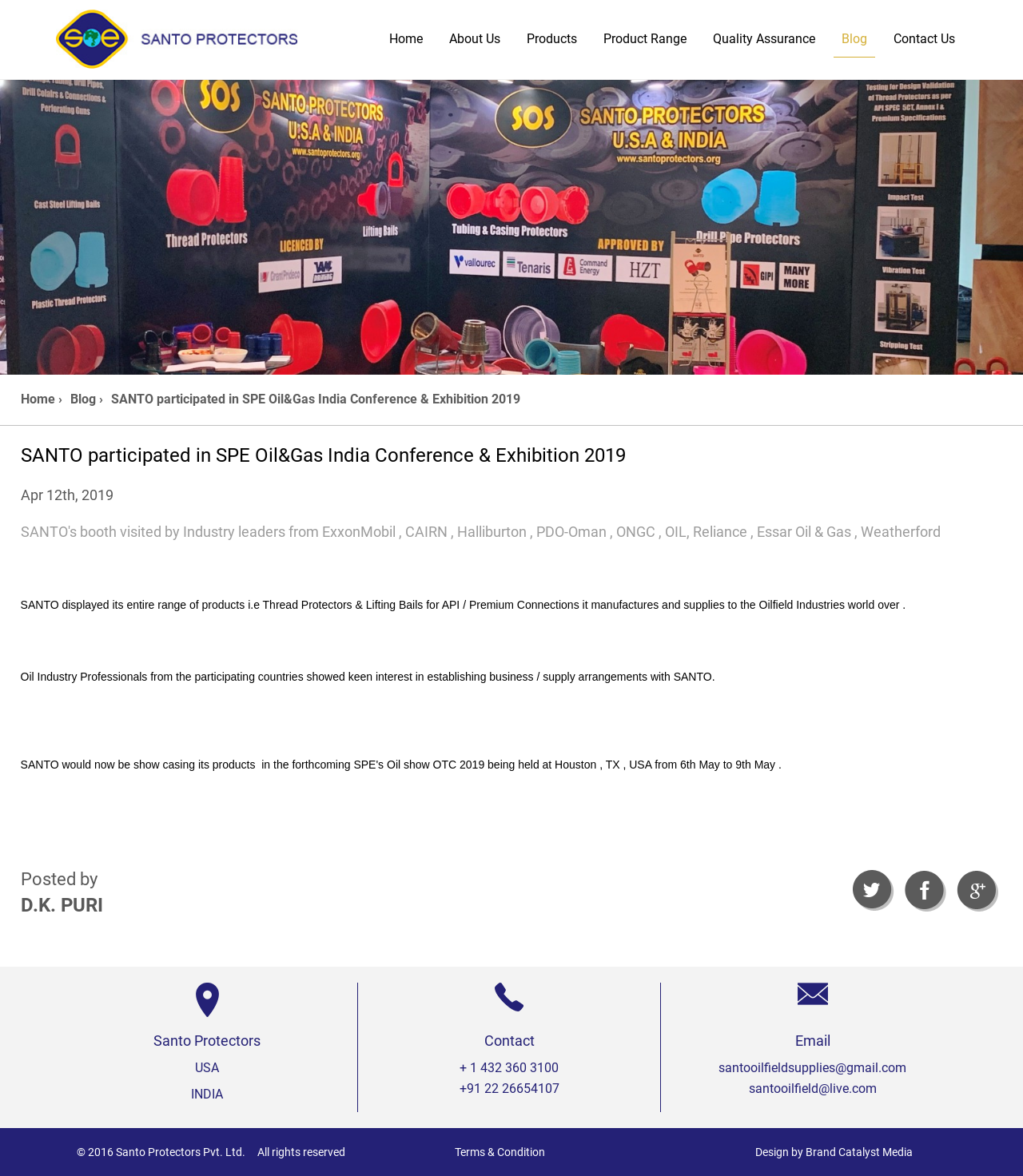Refer to the image and provide an in-depth answer to the question: 
How many social media links are provided?

There are three social media links provided, which can be found at the bottom of the webpage, but the exact social media platforms are not specified.